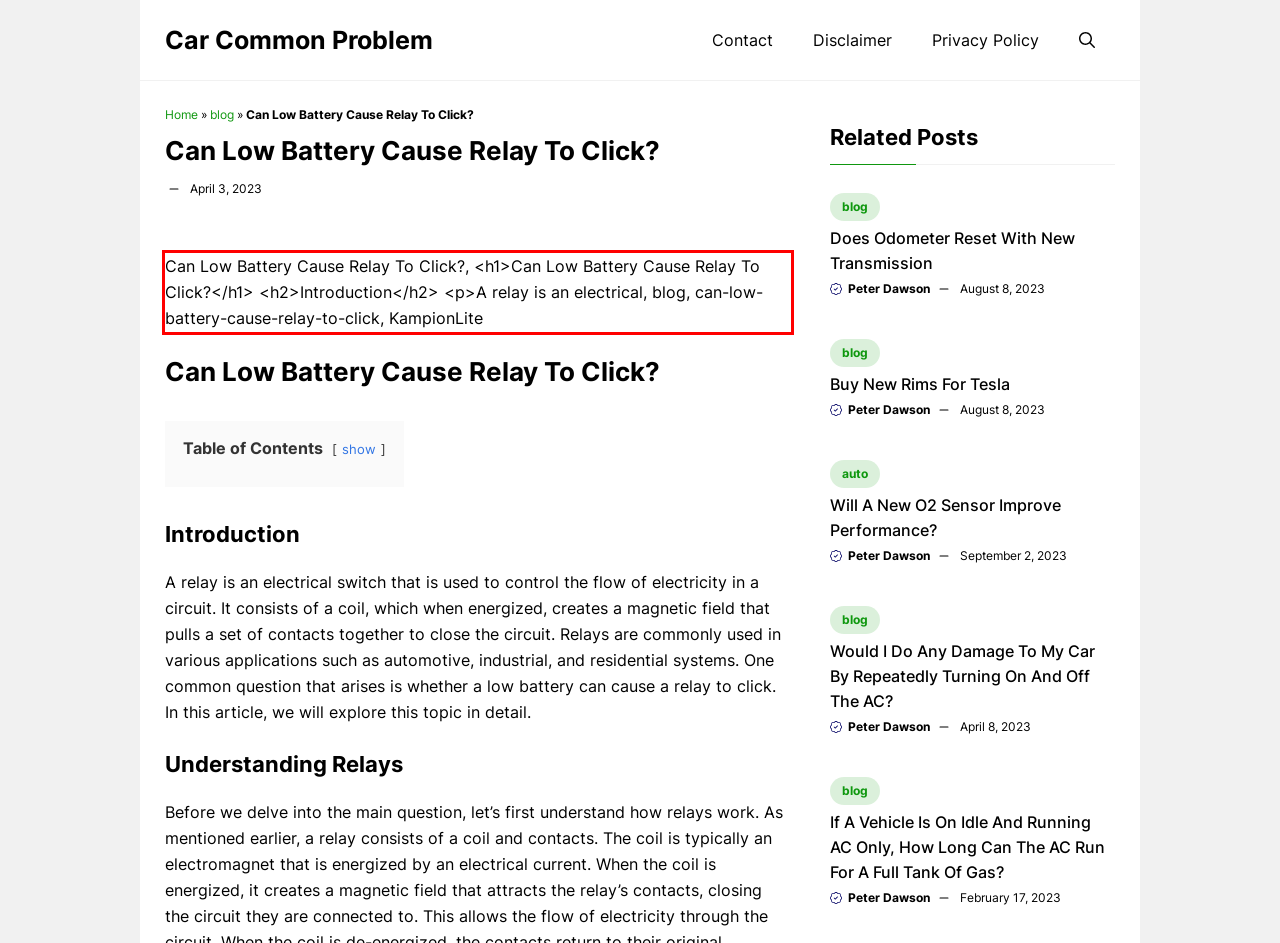You are presented with a webpage screenshot featuring a red bounding box. Perform OCR on the text inside the red bounding box and extract the content.

Can Low Battery Cause Relay To Click?, <h1>Can Low Battery Cause Relay To Click?</h1> <h2>Introduction</h2> <p>A relay is an electrical, blog, can-low-battery-cause-relay-to-click, KampionLite